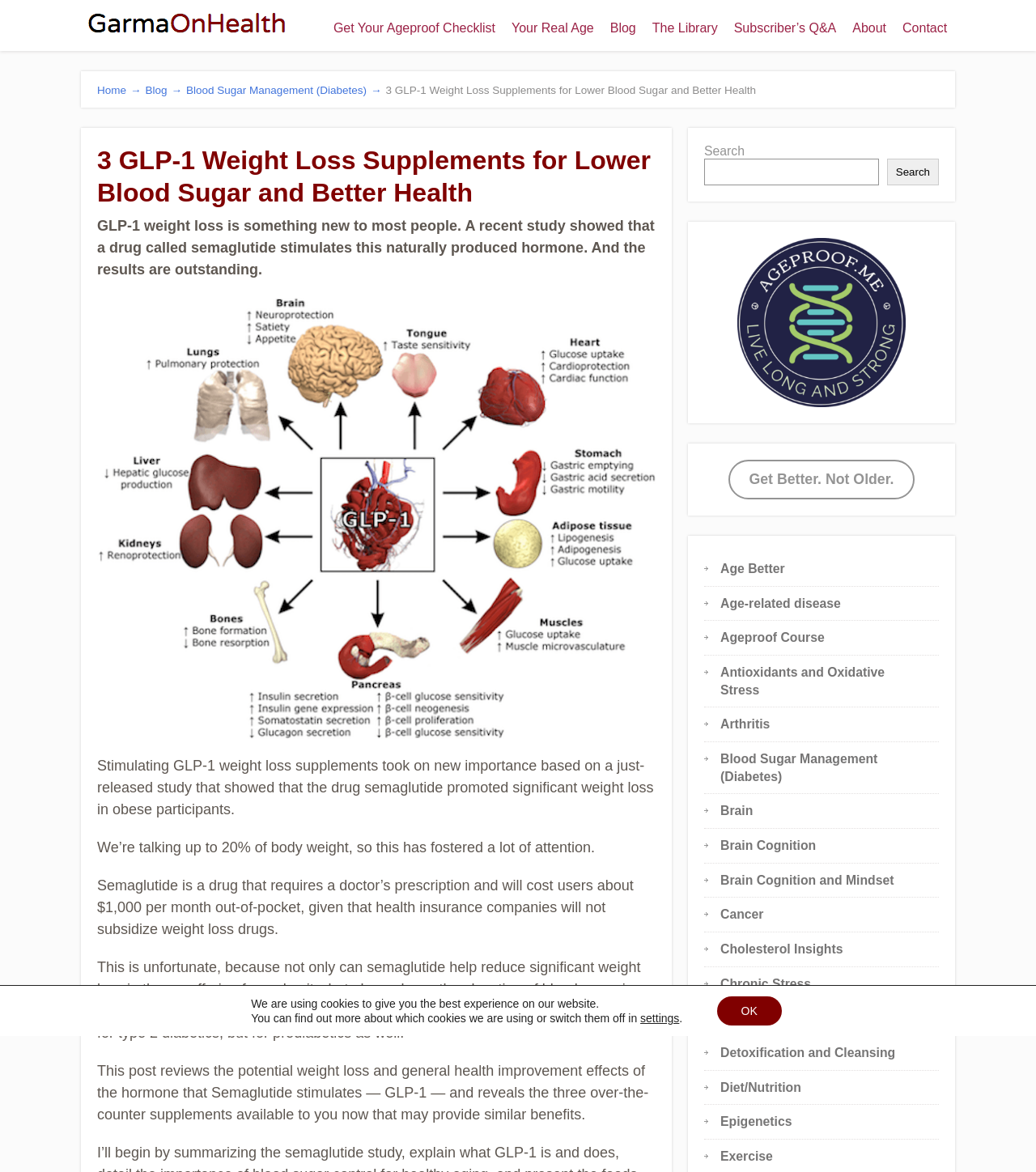Identify the bounding box coordinates for the region to click in order to carry out this instruction: "Search for something". Provide the coordinates using four float numbers between 0 and 1, formatted as [left, top, right, bottom].

[0.68, 0.123, 0.906, 0.158]